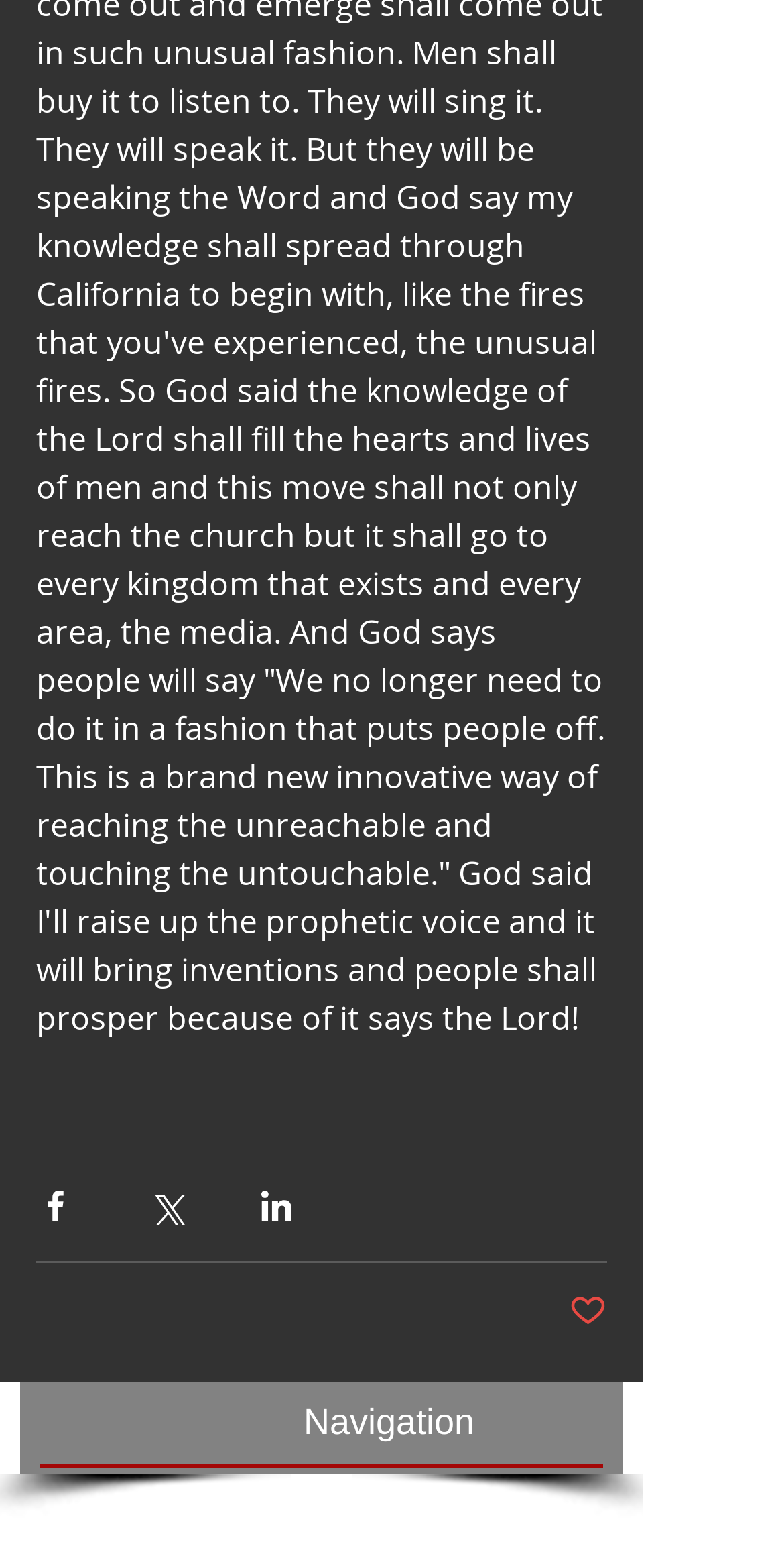Find the bounding box of the element with the following description: "aria-label="Share via LinkedIn"". The coordinates must be four float numbers between 0 and 1, formatted as [left, top, right, bottom].

[0.328, 0.76, 0.377, 0.785]